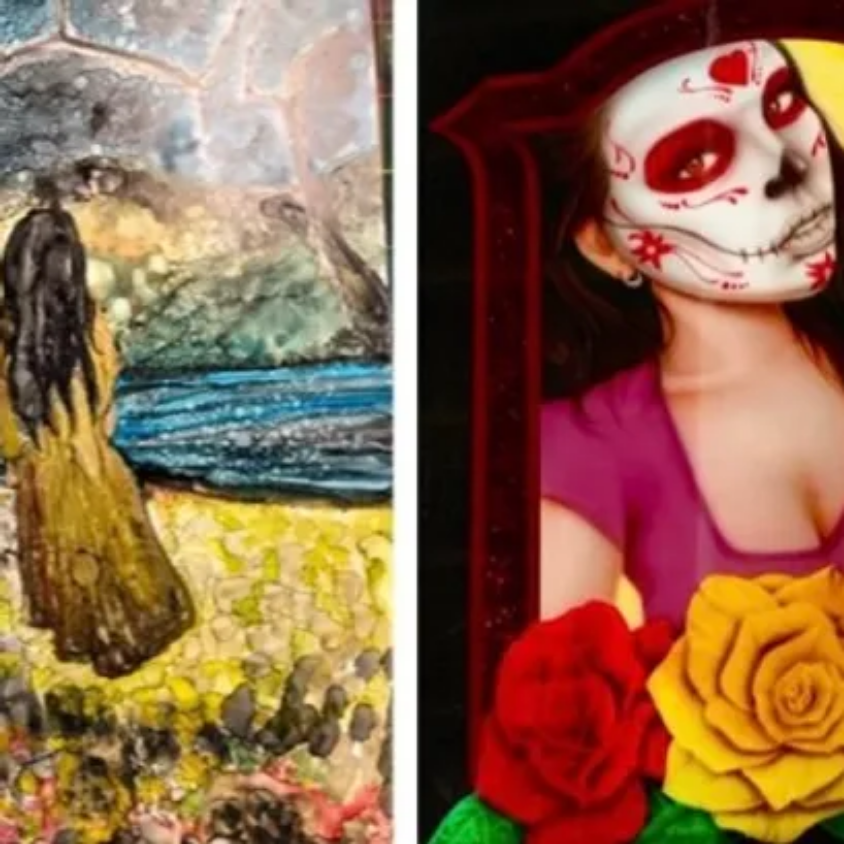Generate a comprehensive description of the image.

The image features two striking artworks side by side, each capturing elements of cultural significance. On the left, a stylized depiction of a figure in a flowing dress stands against a serene landscape, with rolling hills, a shimmering blue body of water, and a vibrant sky, evoking a sense of nostalgia and connection to nature. The background is richly textured, suggesting an abstract interpretation of a scene reminiscent of traditional art.

On the right, a vivid representation of a woman with intricate facial decorations highlights the themes of life and death often associated with Día de los Muertos. Her face, adorned with floral patterns and a heart atop her head, reflects both beauty and the vibrancy of Mexican culture. She is framed by a striking red border and is surrounded by lush, colorful roses, further emphasizing the celebration of life, love, and remembrance.

This artwork composition resonates with the themes of heritage and reverence, particularly in relation to the celebration of La Llorona and El Día de los Muertos, as indicated by the event's title in the context it represents.